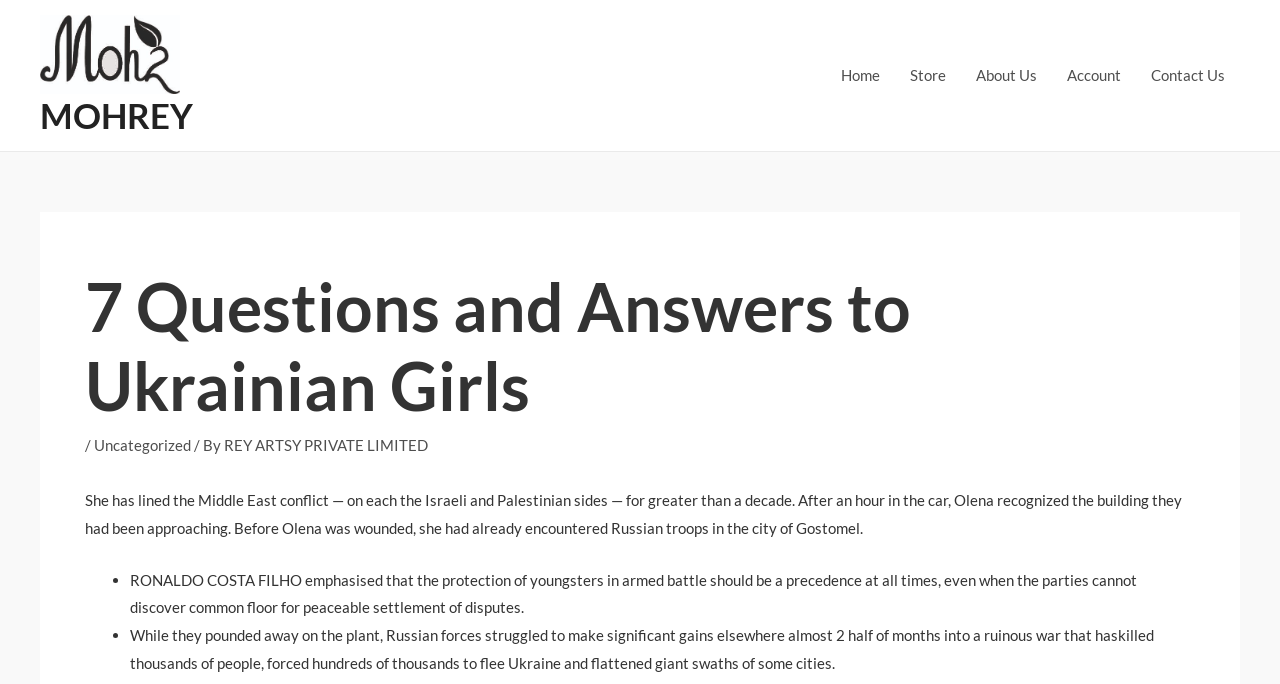Find and indicate the bounding box coordinates of the region you should select to follow the given instruction: "Click on 'What We Do'".

None